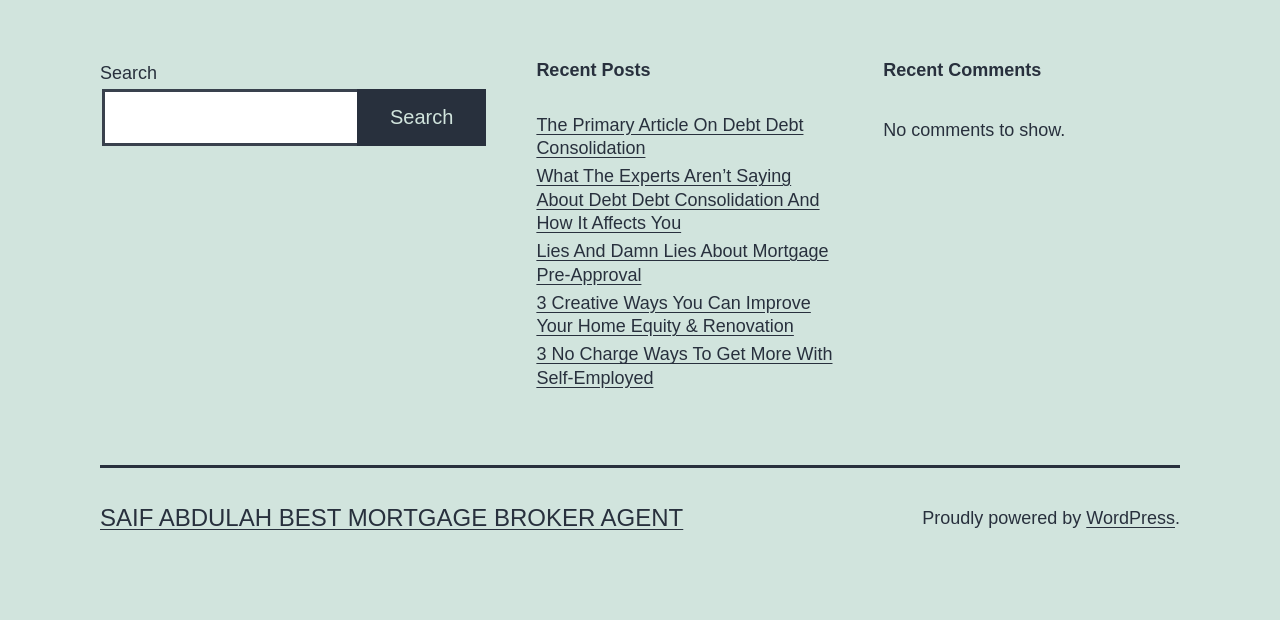From the element description: "WordPress", extract the bounding box coordinates of the UI element. The coordinates should be expressed as four float numbers between 0 and 1, in the order [left, top, right, bottom].

[0.849, 0.819, 0.918, 0.852]